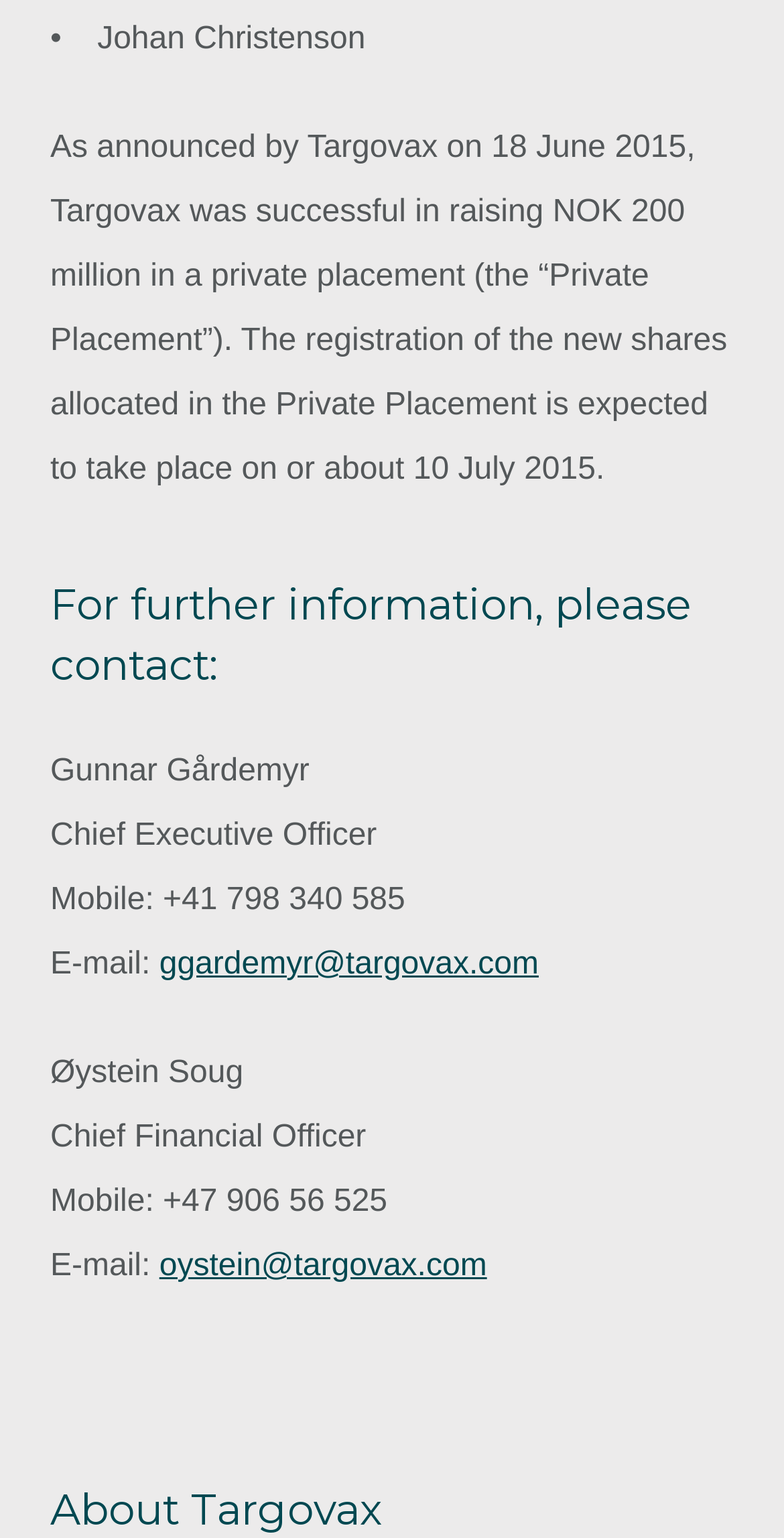What is the mobile number of Gunnar Gårdemyr?
Using the image as a reference, give a one-word or short phrase answer.

+41 798 340 585